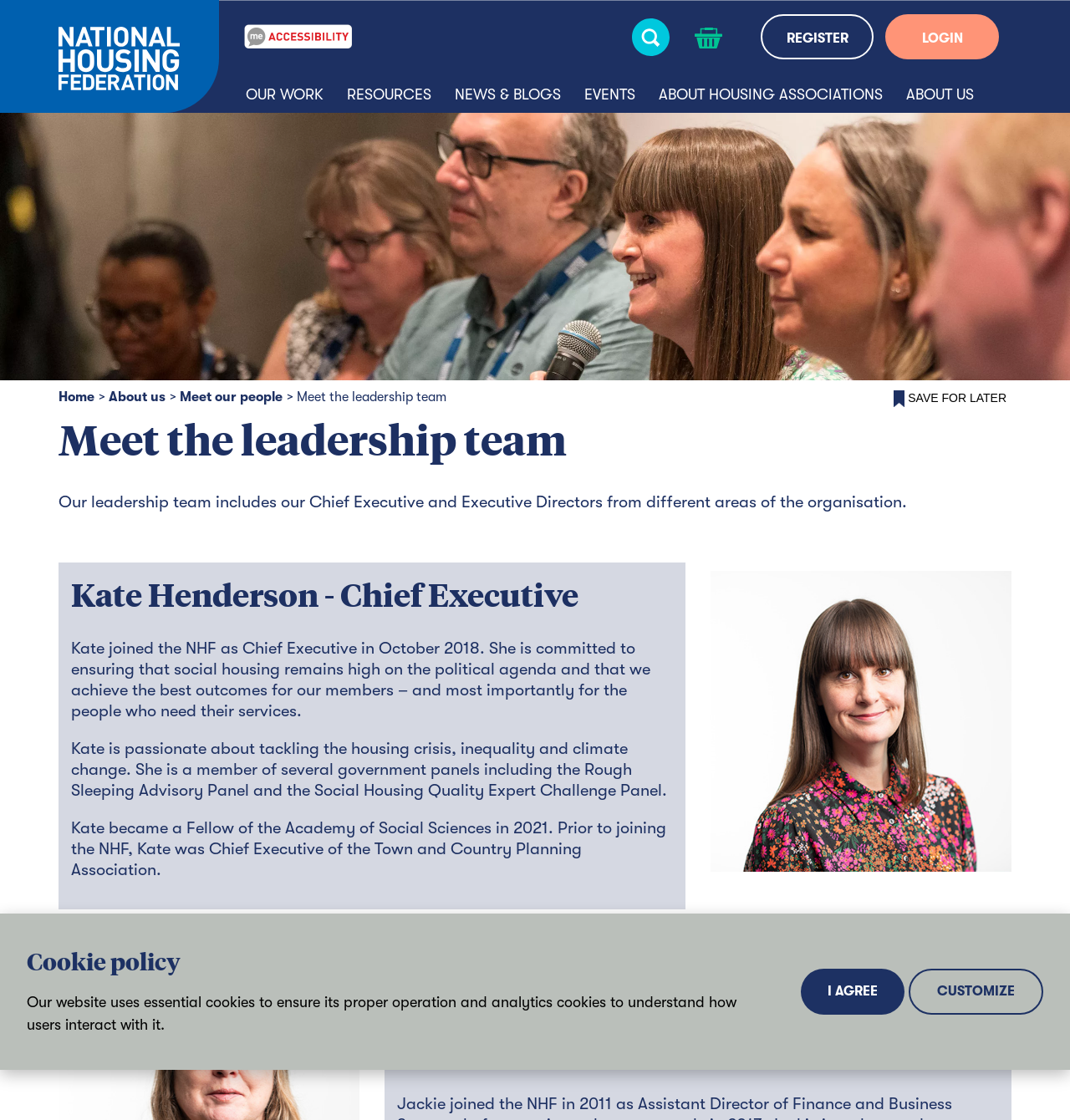Deliver a detailed narrative of the webpage's visual and textual elements.

The webpage is about the National Housing Federation's leadership team. At the top left, there is a logo of the organization. Next to it, there is a link to launch Recite Me assistive technology. On the top right, there are several links, including a search icon, a shopping cart, a "REGISTER" button, and a "LOGIN" button.

Below the top navigation bar, there is a banner image that spans the entire width of the page. Underneath the banner, there is a secondary navigation bar with links to "Home", "About us", "Meet our people", and "Meet the leadership team", which is the current page.

The main content of the page starts with a heading "Meet the leadership team" and a brief introduction to the team. Below the introduction, there are profiles of the leadership team members, including Kate Henderson, the Chief Executive, and Jackie Cunningham, the Executive Director of Finance and Business Services. Each profile includes a heading with the person's name and title, followed by a brief bio and description of their work.

At the bottom of the page, there is a "SAVE FOR LATER" button with a bookmark icon. A cookie policy dialog box is also present at the bottom of the page, which includes a heading, a brief description of the cookie policy, and two buttons to either agree to the policy or customize it.